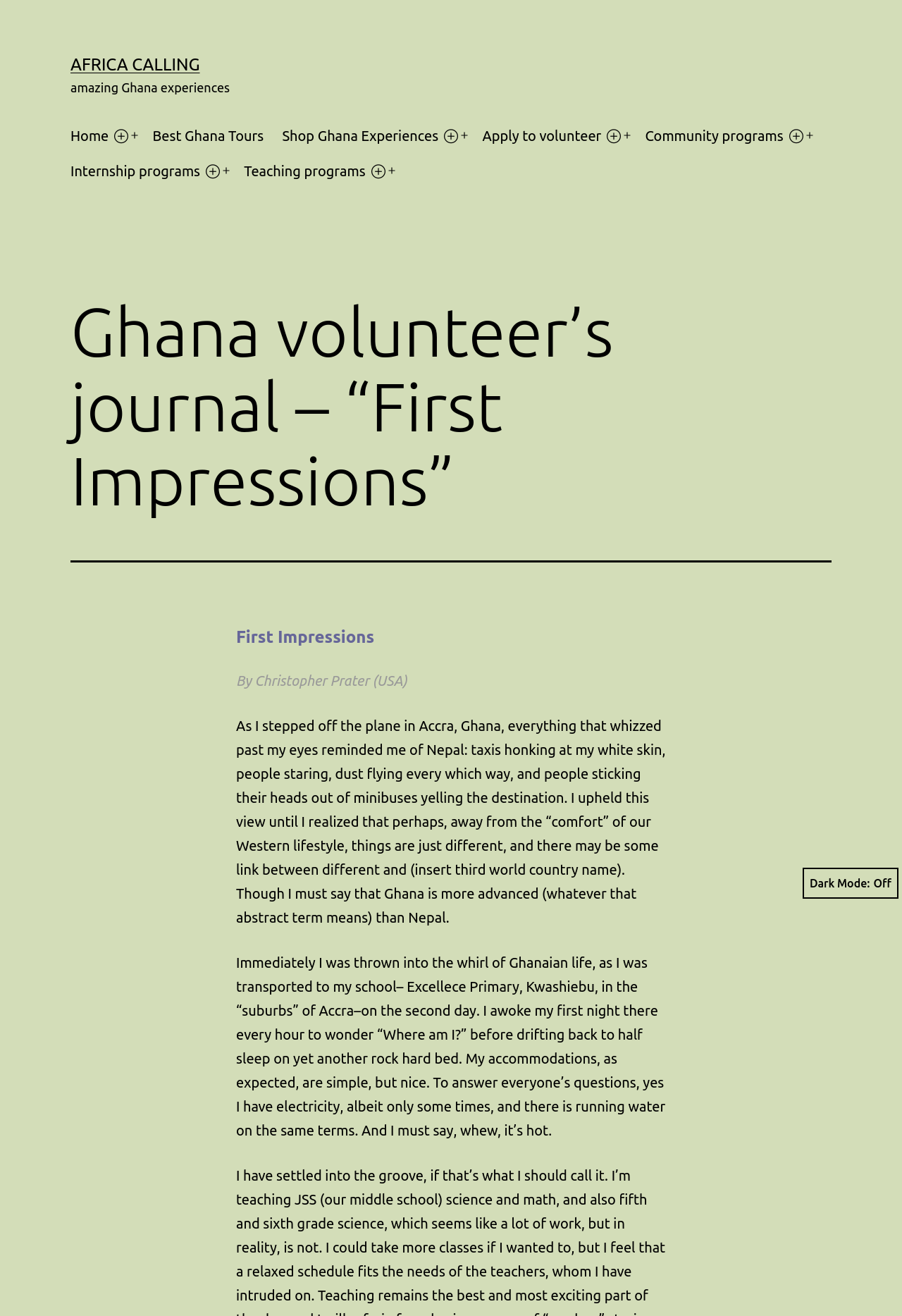Please locate the bounding box coordinates of the element's region that needs to be clicked to follow the instruction: "Open 'Primary menu'". The bounding box coordinates should be provided as four float numbers between 0 and 1, i.e., [left, top, right, bottom].

[0.124, 0.09, 0.159, 0.117]